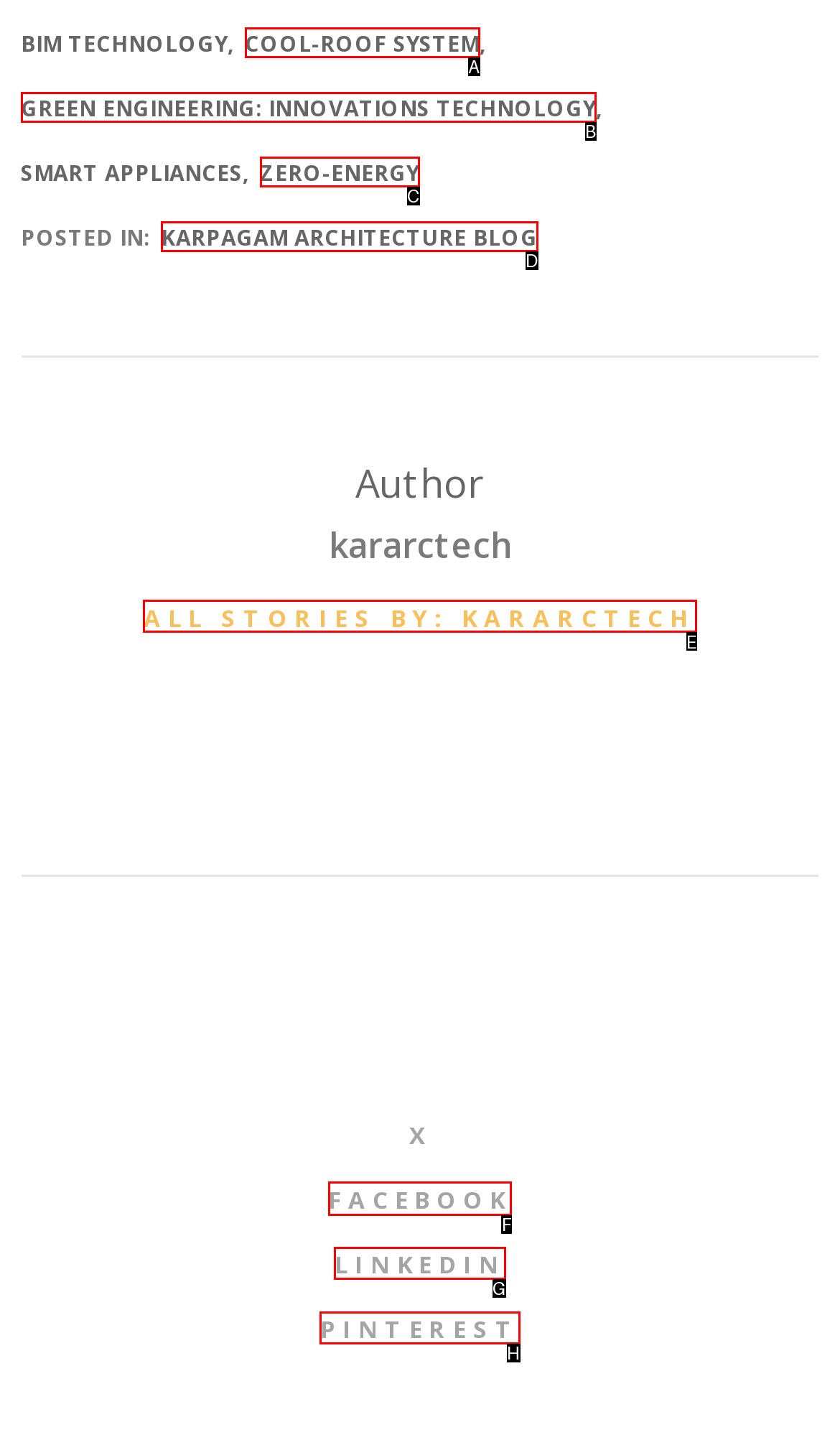Determine which HTML element to click on in order to complete the action: Share on FACEBOOK.
Reply with the letter of the selected option.

F